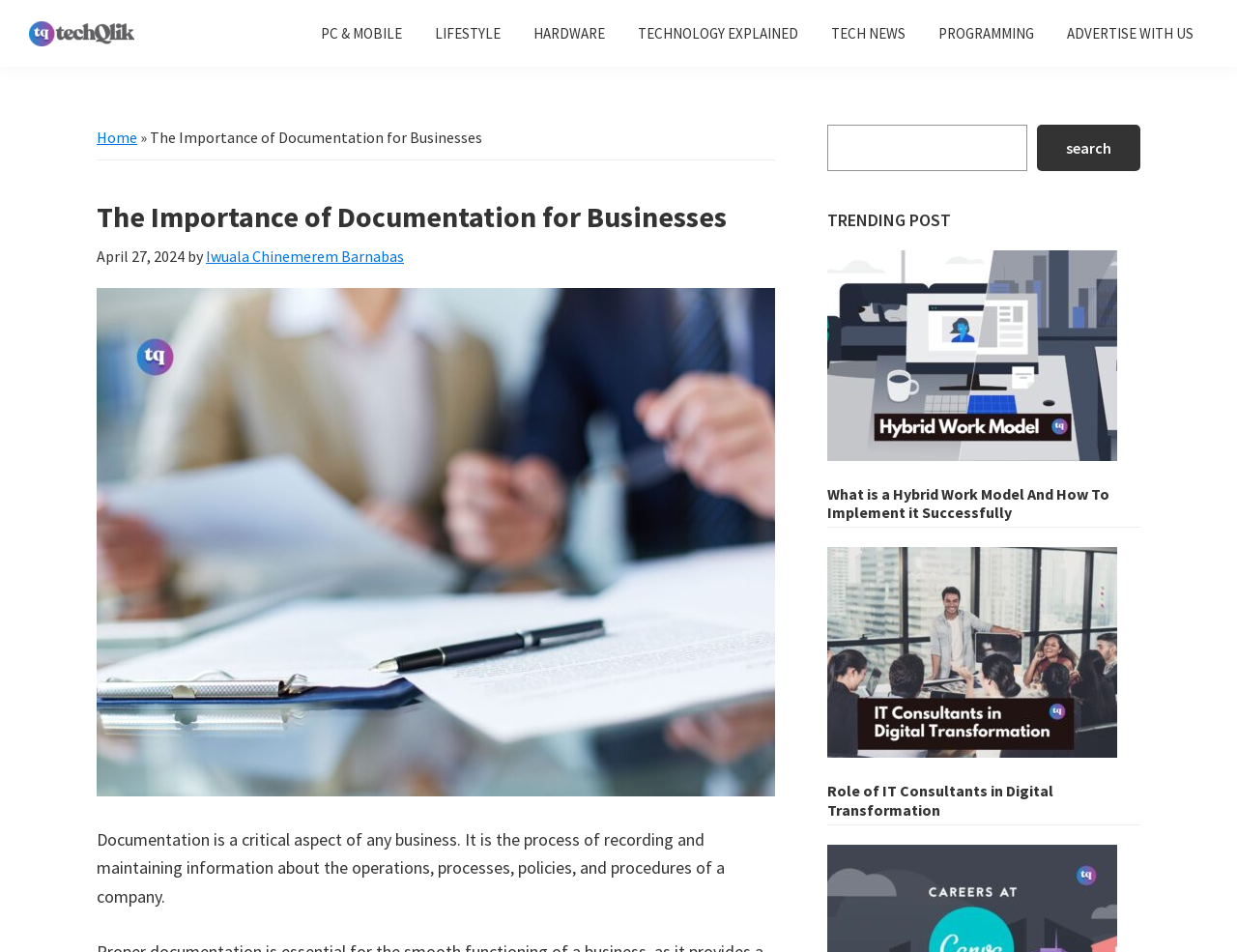Locate the bounding box coordinates of the element I should click to achieve the following instruction: "check the 'TRENDING POST' section".

[0.669, 0.221, 0.922, 0.243]